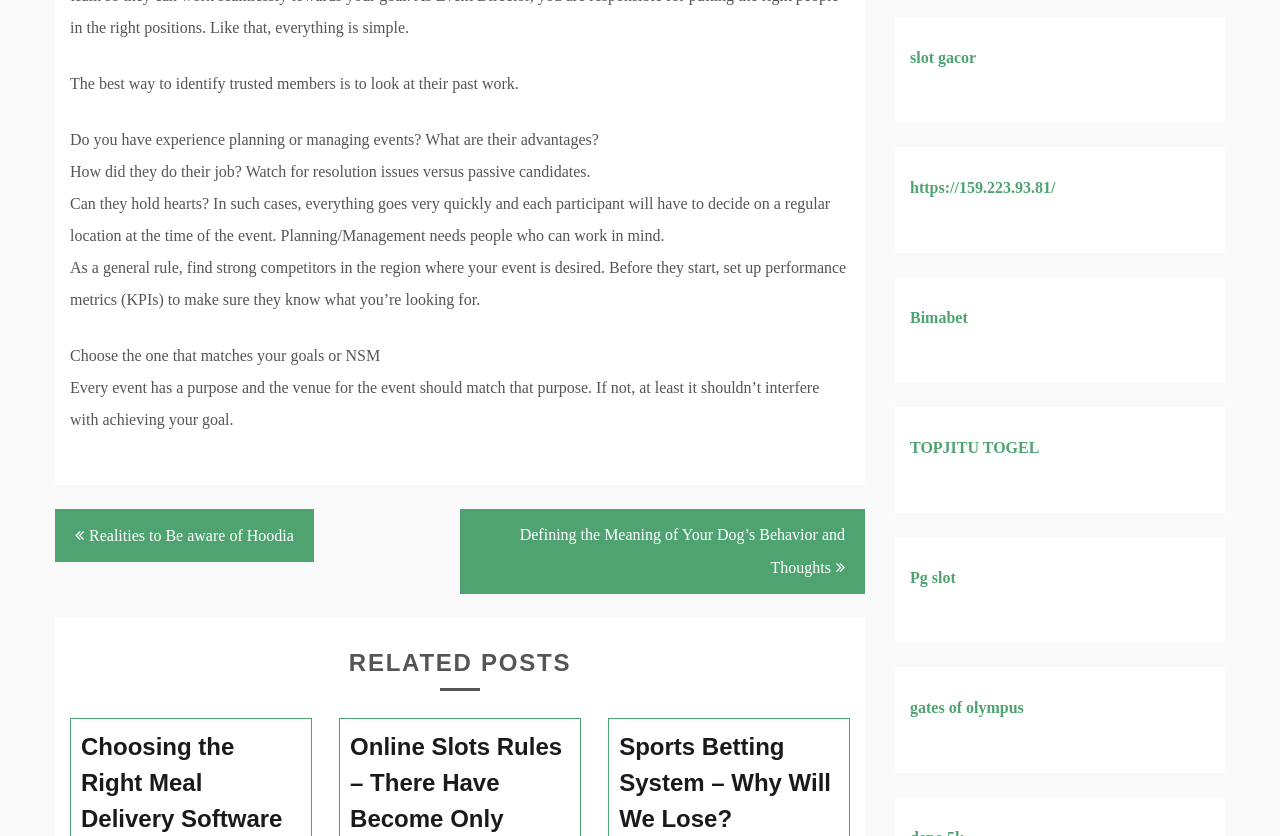Locate the coordinates of the bounding box for the clickable region that fulfills this instruction: "Click on 'Posts' navigation".

[0.043, 0.609, 0.676, 0.711]